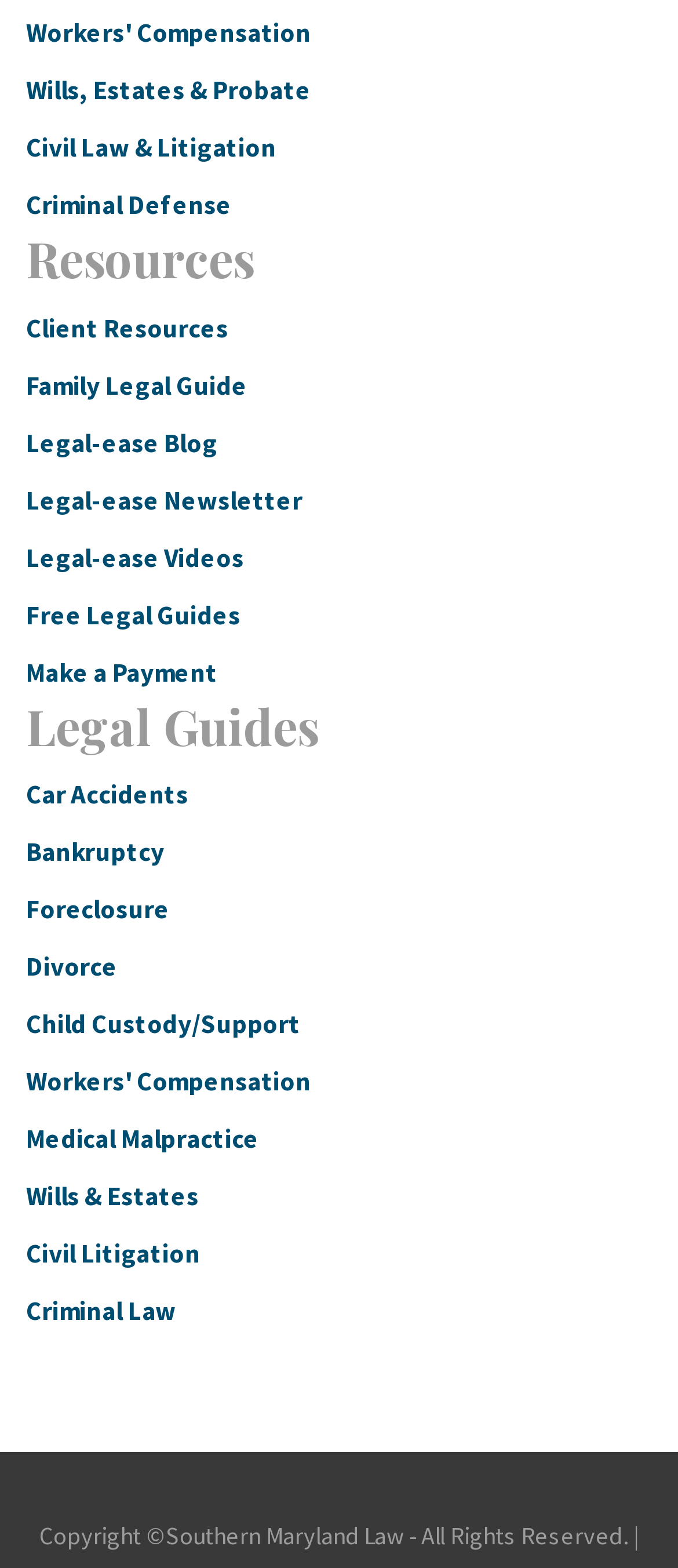Please determine the bounding box coordinates for the element that should be clicked to follow these instructions: "Read the Legal-ease Blog".

[0.038, 0.263, 0.962, 0.3]